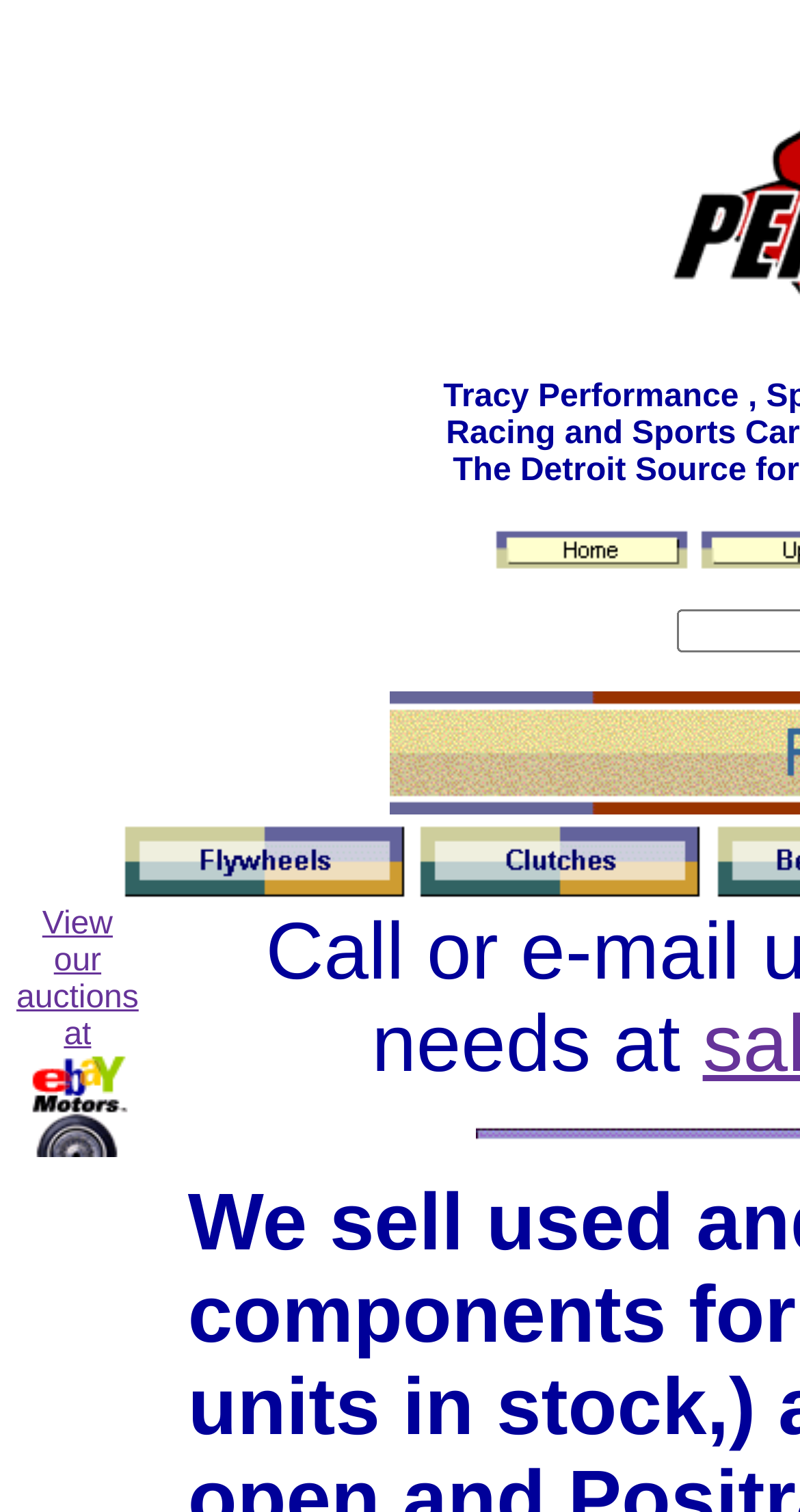How many main navigation links are present?
Please provide a single word or phrase as your answer based on the image.

3